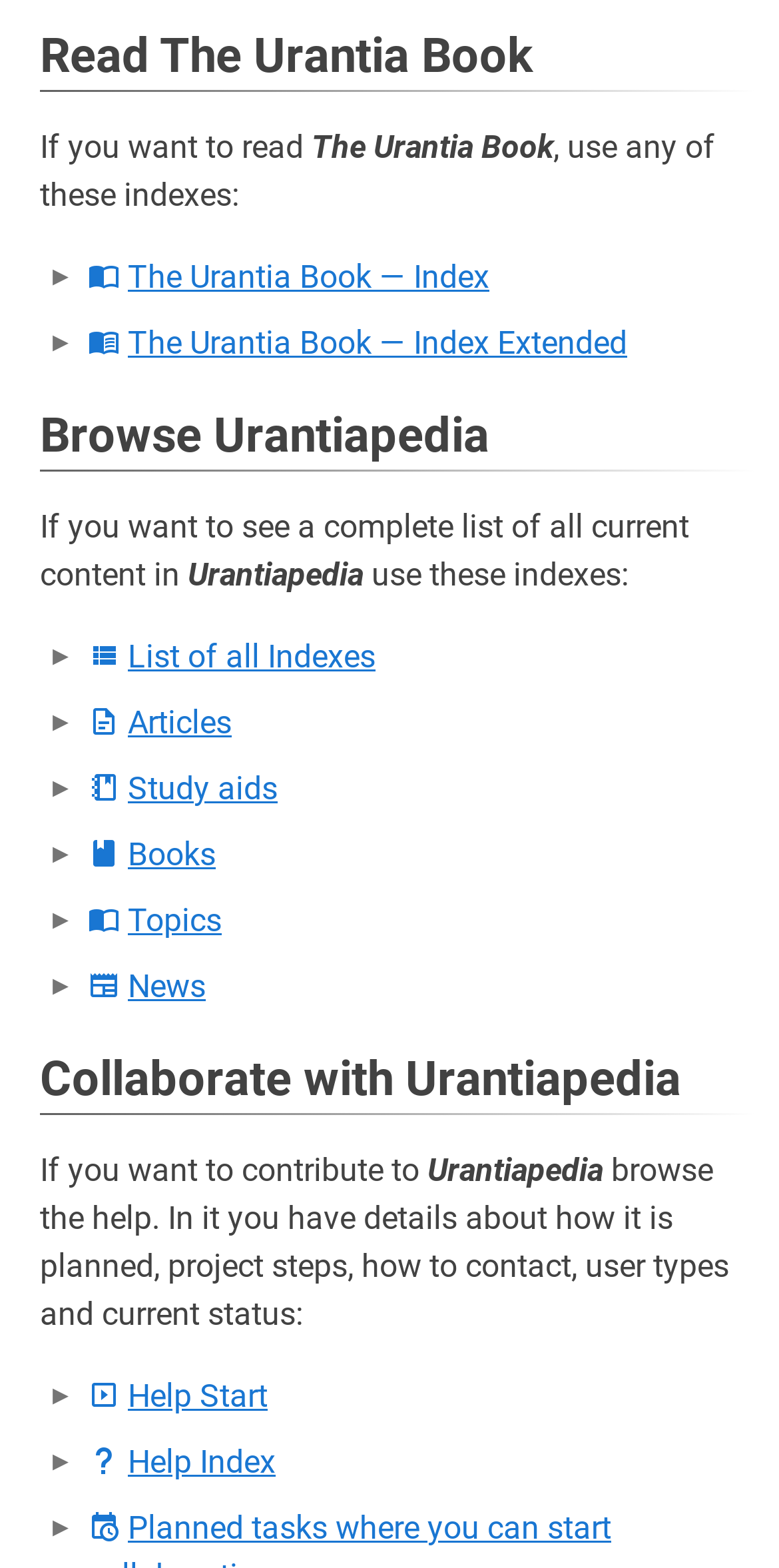Identify the bounding box coordinates for the UI element described as: "Paul J. Gough".

None